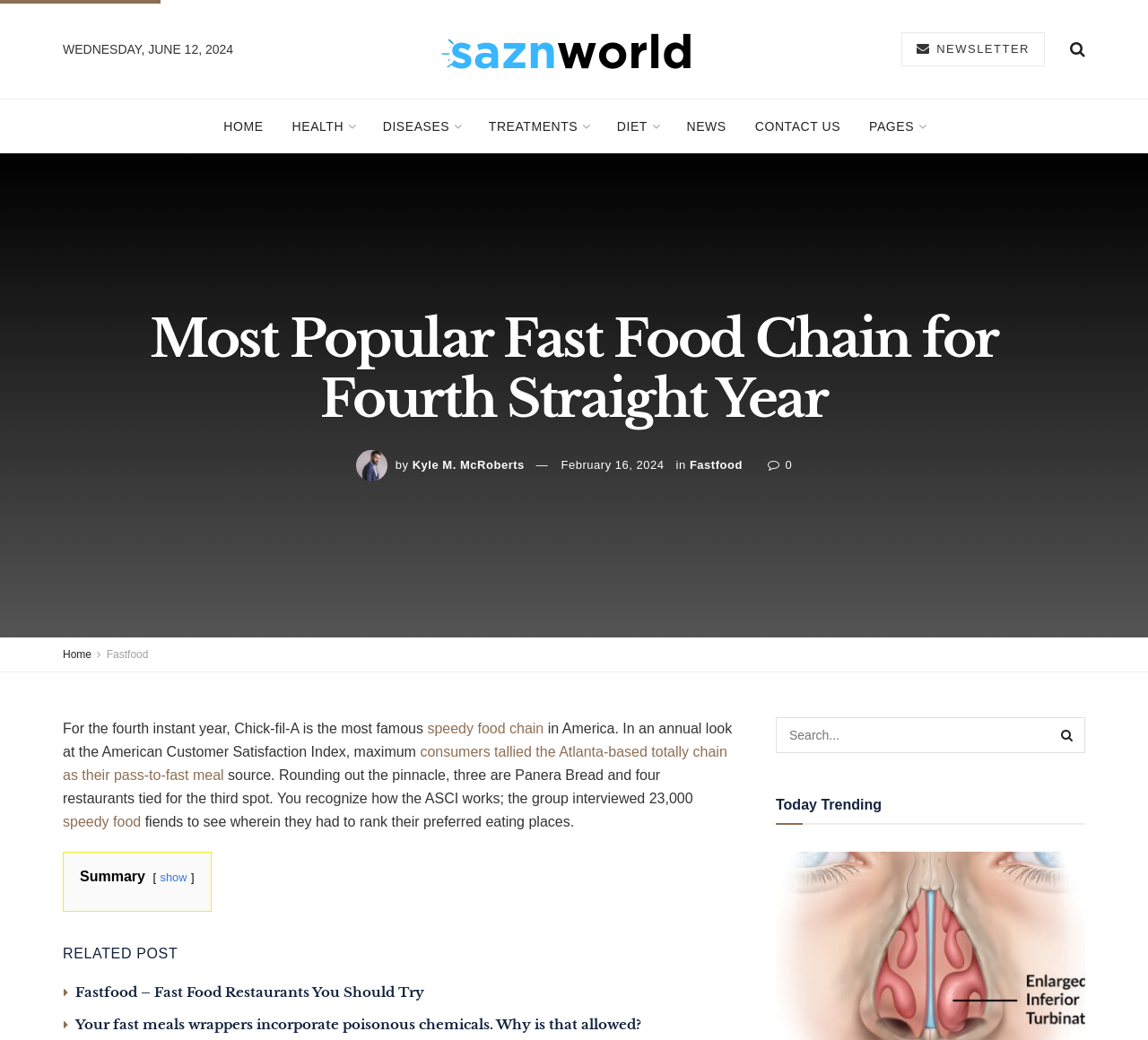Identify the bounding box coordinates of the element to click to follow this instruction: 'Read the 'Most Popular Fast Food Chain for Fourth Straight Year' article'. Ensure the coordinates are four float values between 0 and 1, provided as [left, top, right, bottom].

[0.125, 0.298, 0.875, 0.413]